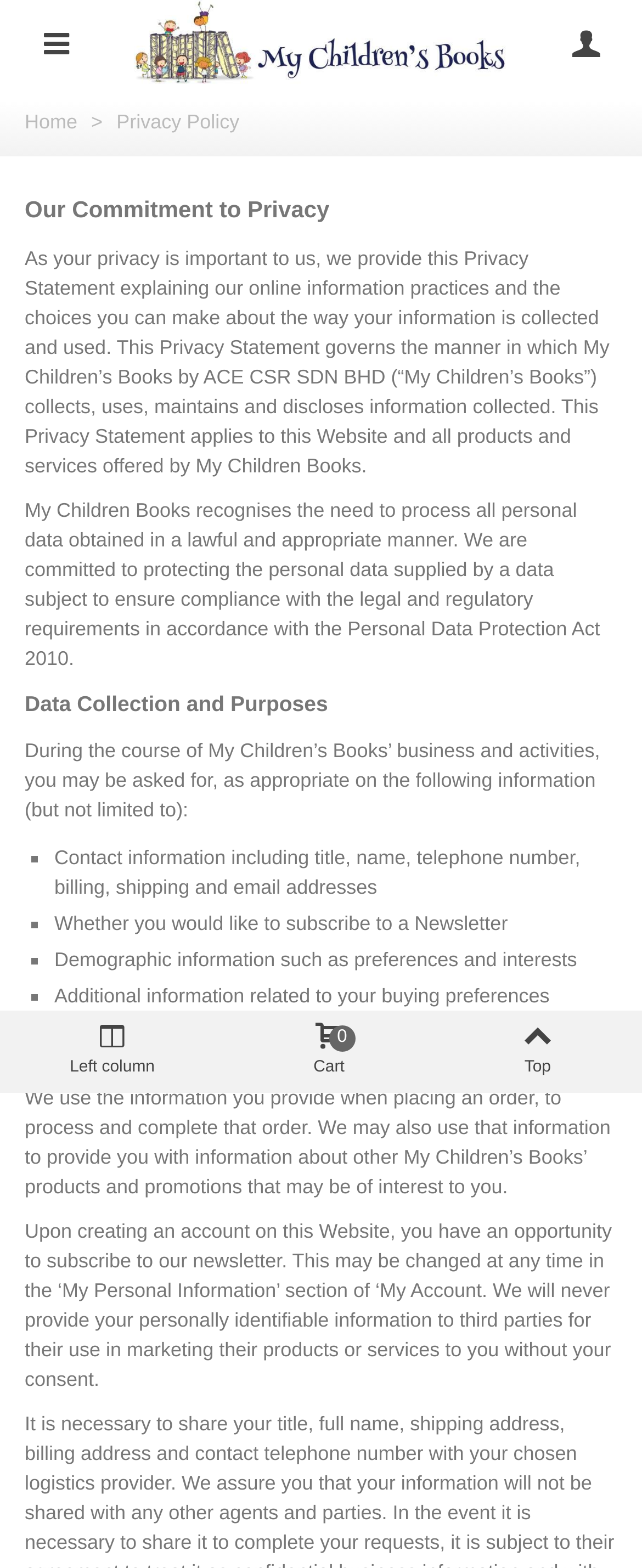Use a single word or phrase to respond to the question:
Can users unsubscribe from the newsletter?

Yes